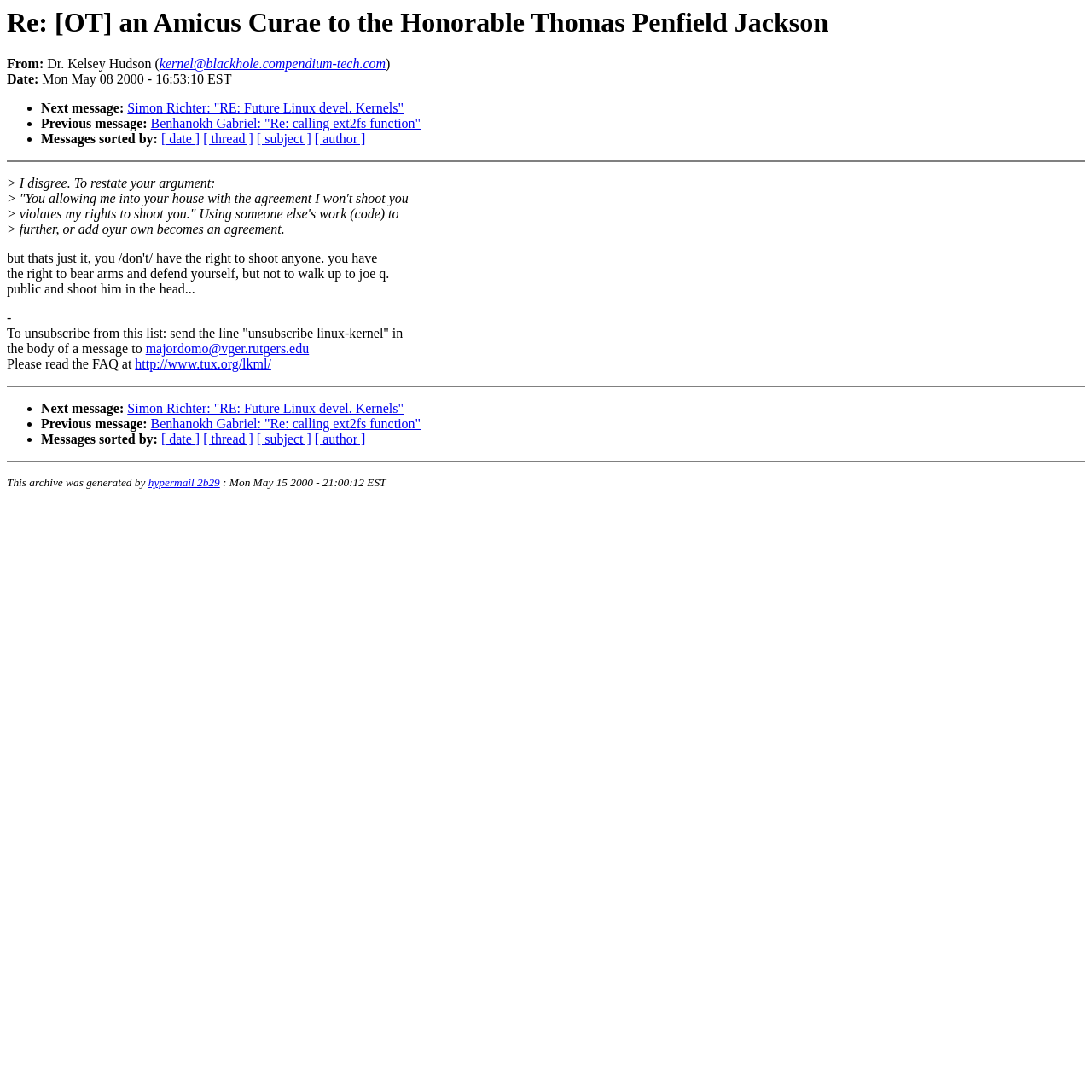Identify the bounding box coordinates for the region to click in order to carry out this instruction: "Select size 36". Provide the coordinates using four float numbers between 0 and 1, formatted as [left, top, right, bottom].

None